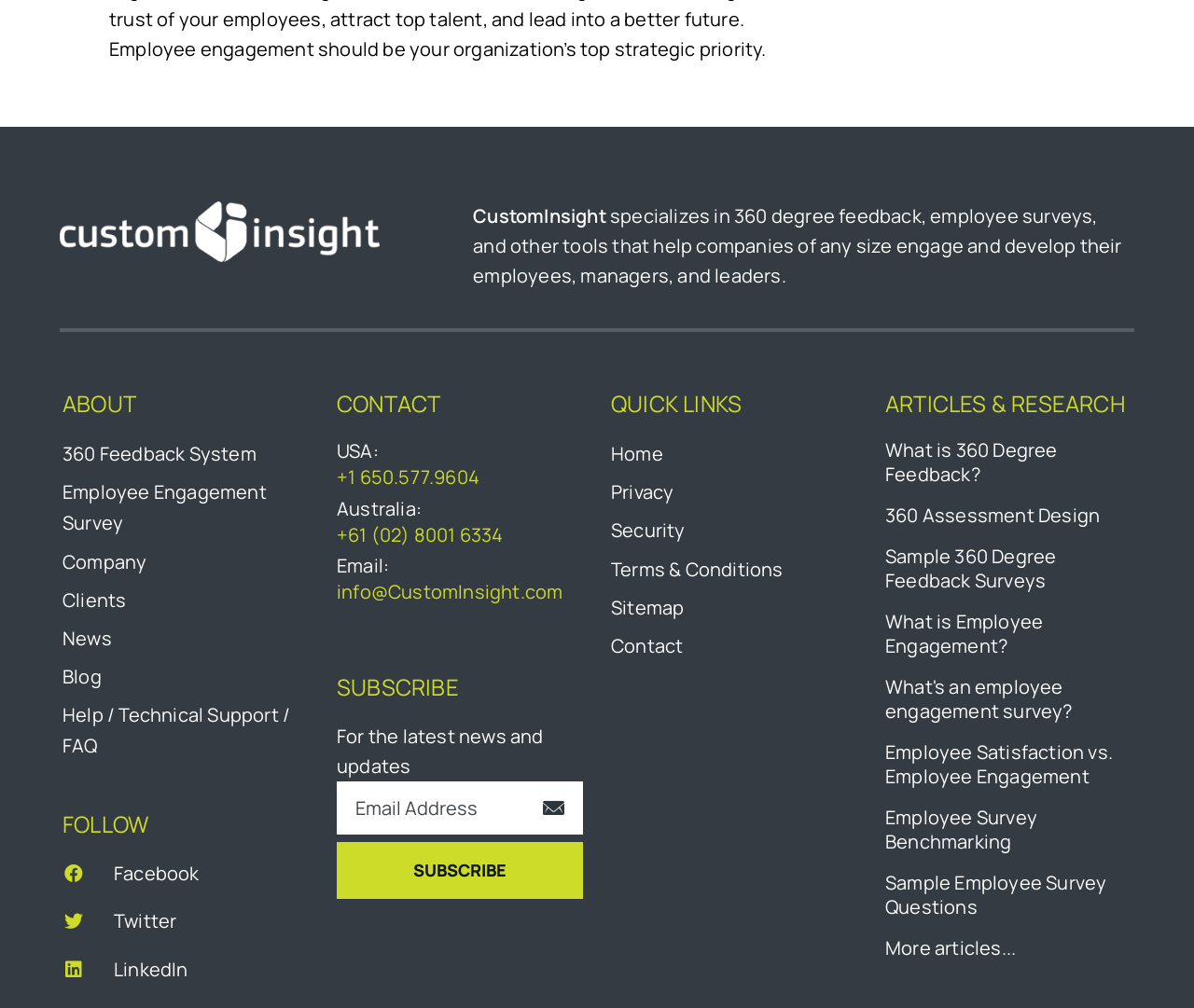Please find and report the bounding box coordinates of the element to click in order to perform the following action: "Subscribe to the newsletter". The coordinates should be expressed as four float numbers between 0 and 1, in the format [left, top, right, bottom].

[0.282, 0.836, 0.488, 0.892]